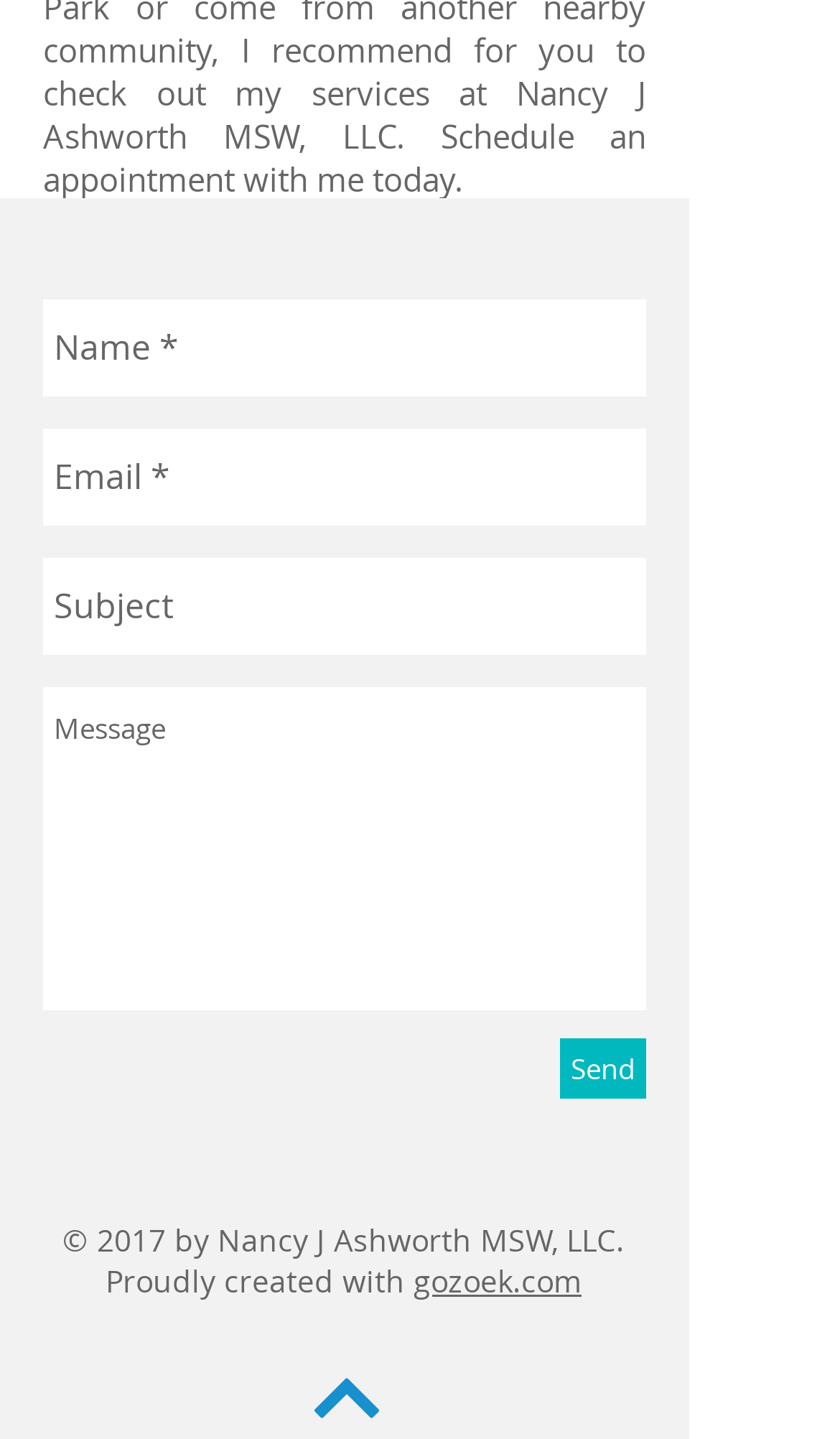Based on the image, give a detailed response to the question: What is the link at the bottom of the page?

The link at the bottom of the page is 'gozoek.com', which appears to be a reference or a credit to the website builder or a related service.